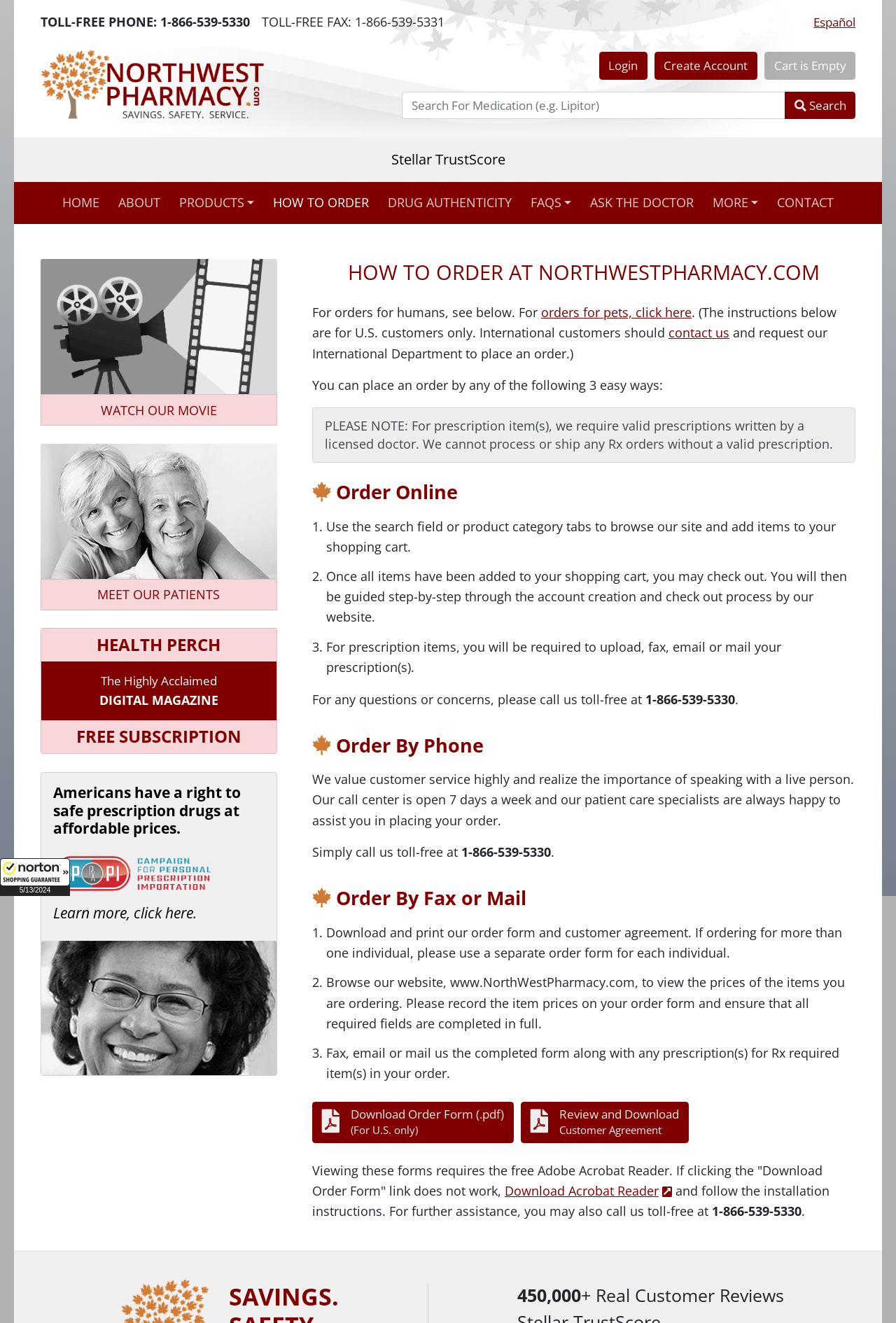Identify the bounding box coordinates of the region that should be clicked to execute the following instruction: "View the 'HOW TO ORDER' page".

[0.294, 0.142, 0.422, 0.165]